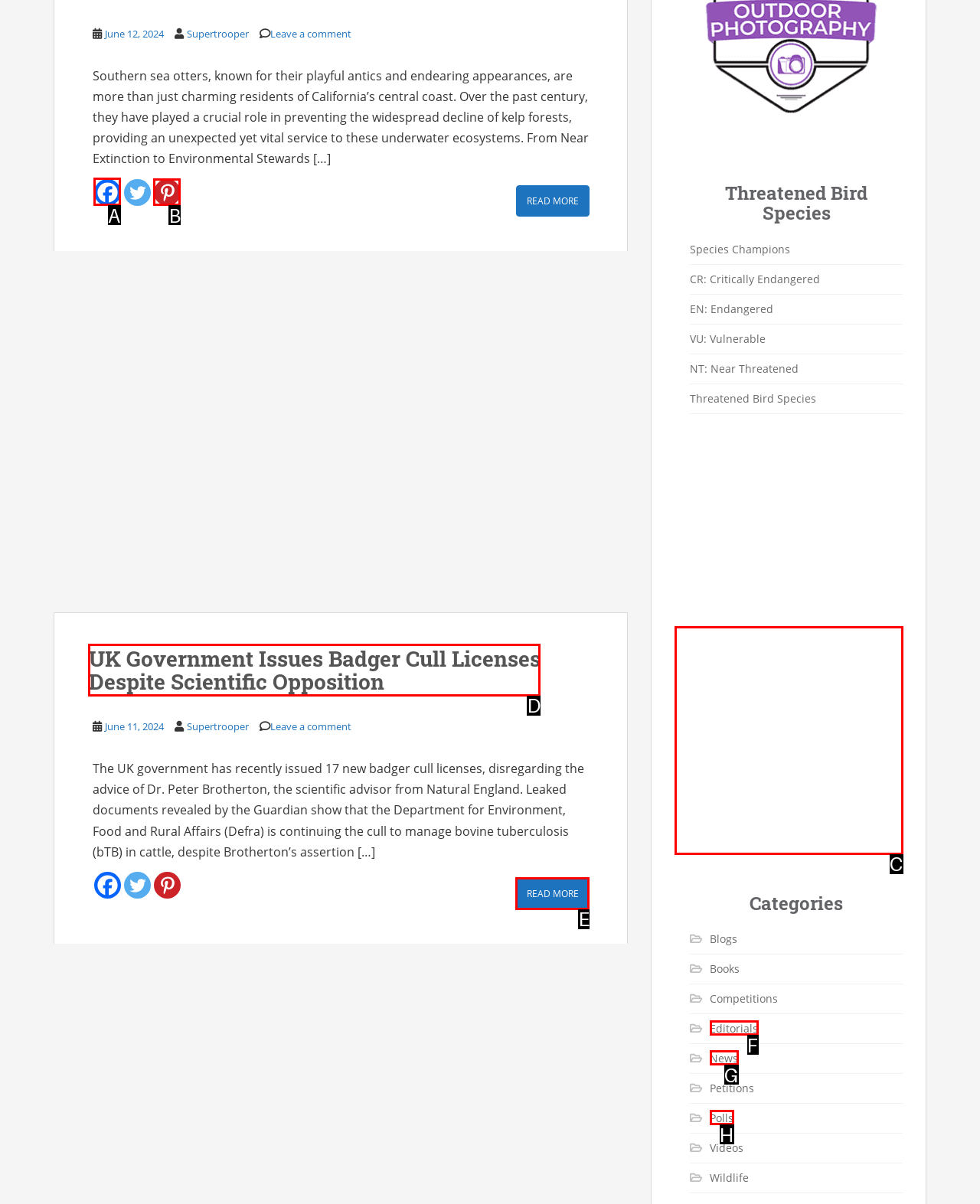Determine which HTML element to click on in order to complete the action: Share on Facebook.
Reply with the letter of the selected option.

A